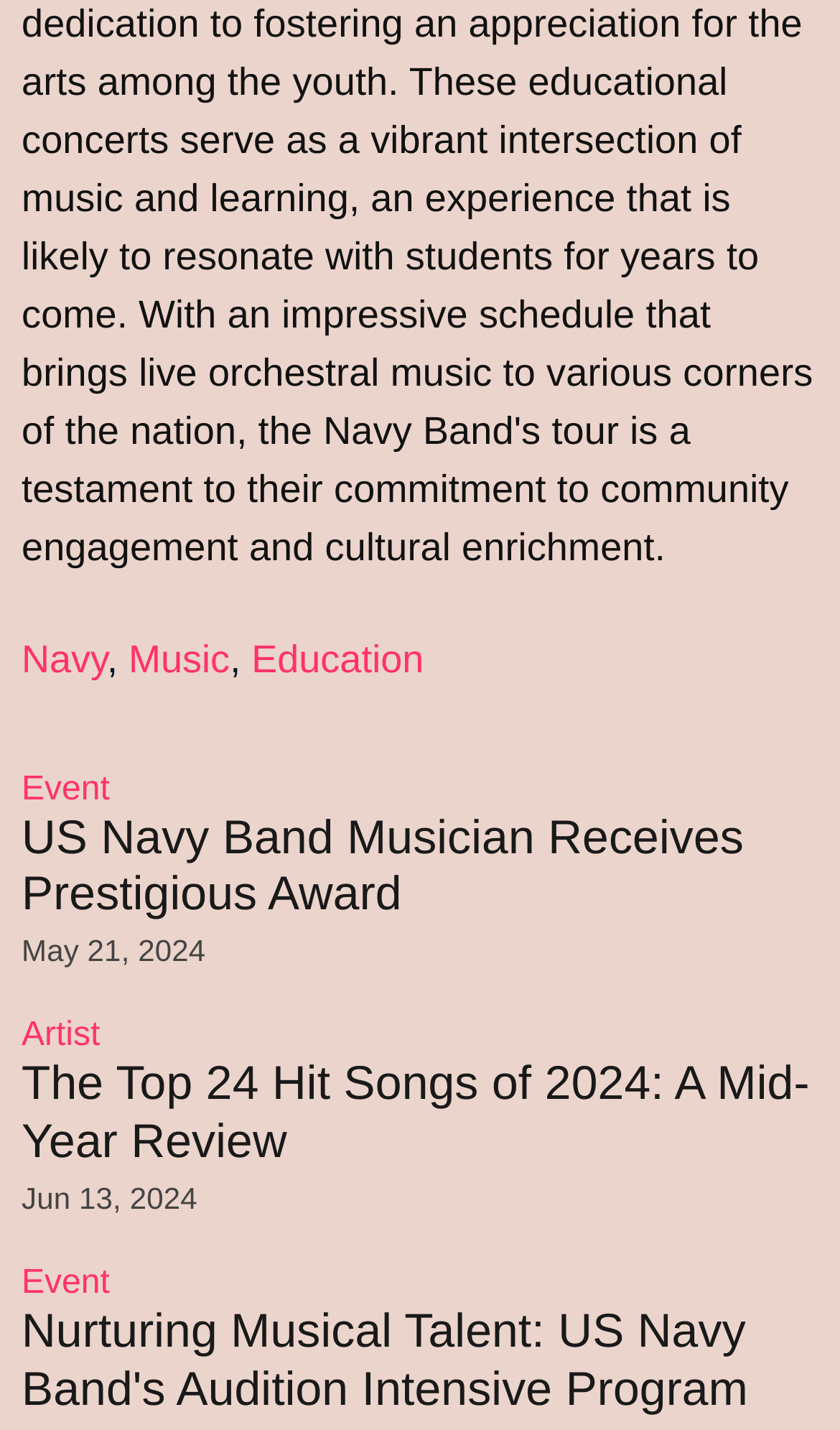What is the title of the first article?
Refer to the screenshot and answer in one word or phrase.

US Navy Band Musician Receives Prestigious Award